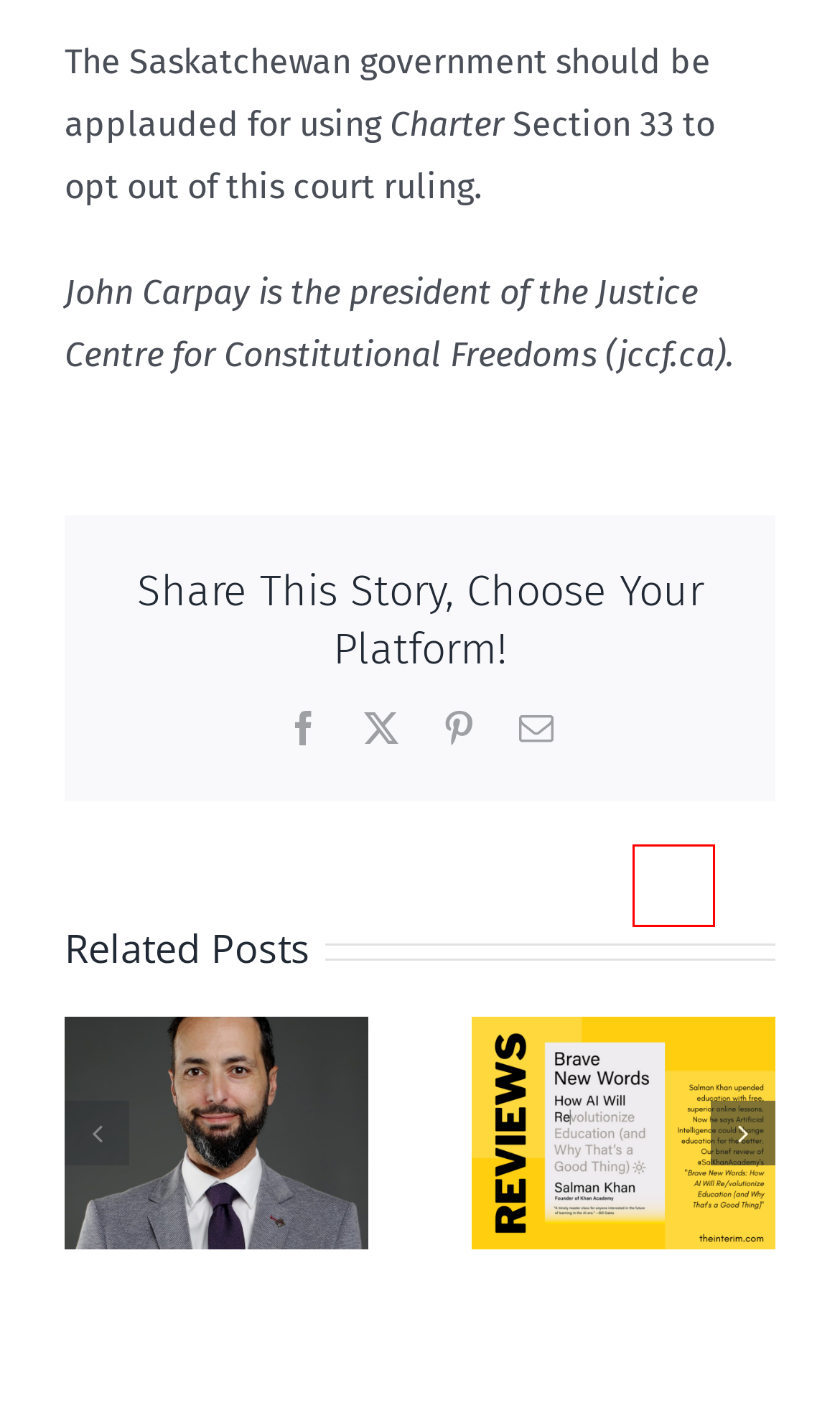Provided is a screenshot of a webpage with a red bounding box around an element. Select the most accurate webpage description for the page that appears after clicking the highlighted element. Here are the candidates:
A. Advertise - The Interim
B. Two parents are better than one
C. About - The Interim
D. Envoy Media
E. Trudeau government pledges $1.7 million to push LGBTQ ideology abroad
F. Christian lawyer Albertos Polizogopoulos dead at 41
G. Brave New Words
H. Premier Moe invokes notwithstanding clause to uphold parental rights

E